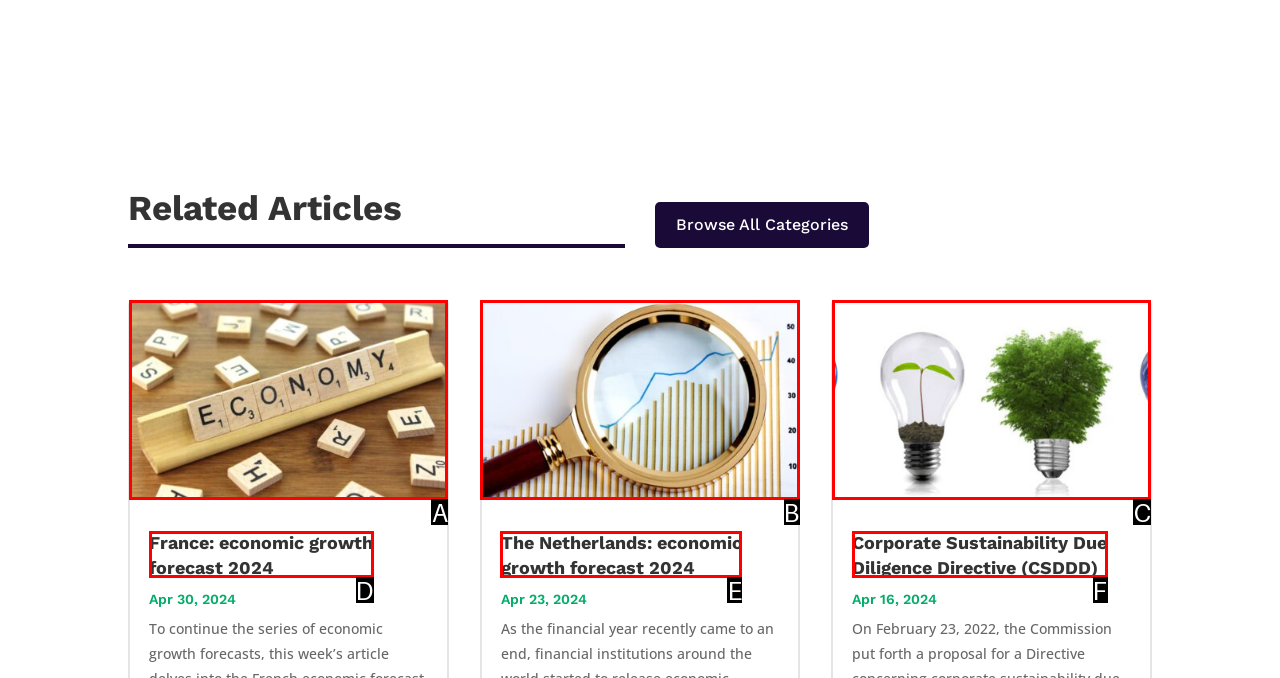From the choices provided, which HTML element best fits the description: France: economic growth forecast 2024? Answer with the appropriate letter.

D